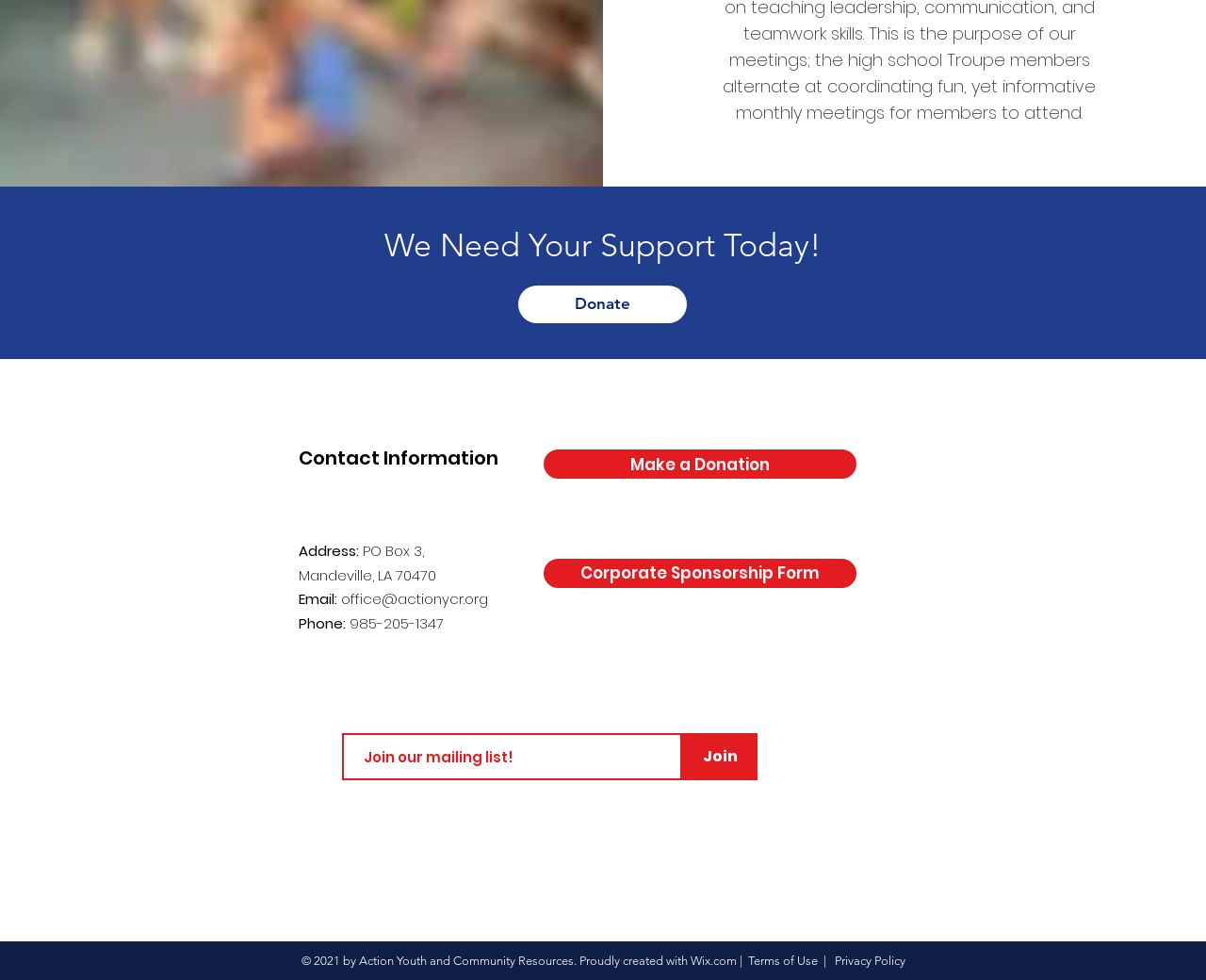Please reply to the following question using a single word or phrase: 
What is the organization's address?

PO Box 3, Mandeville, LA 70470